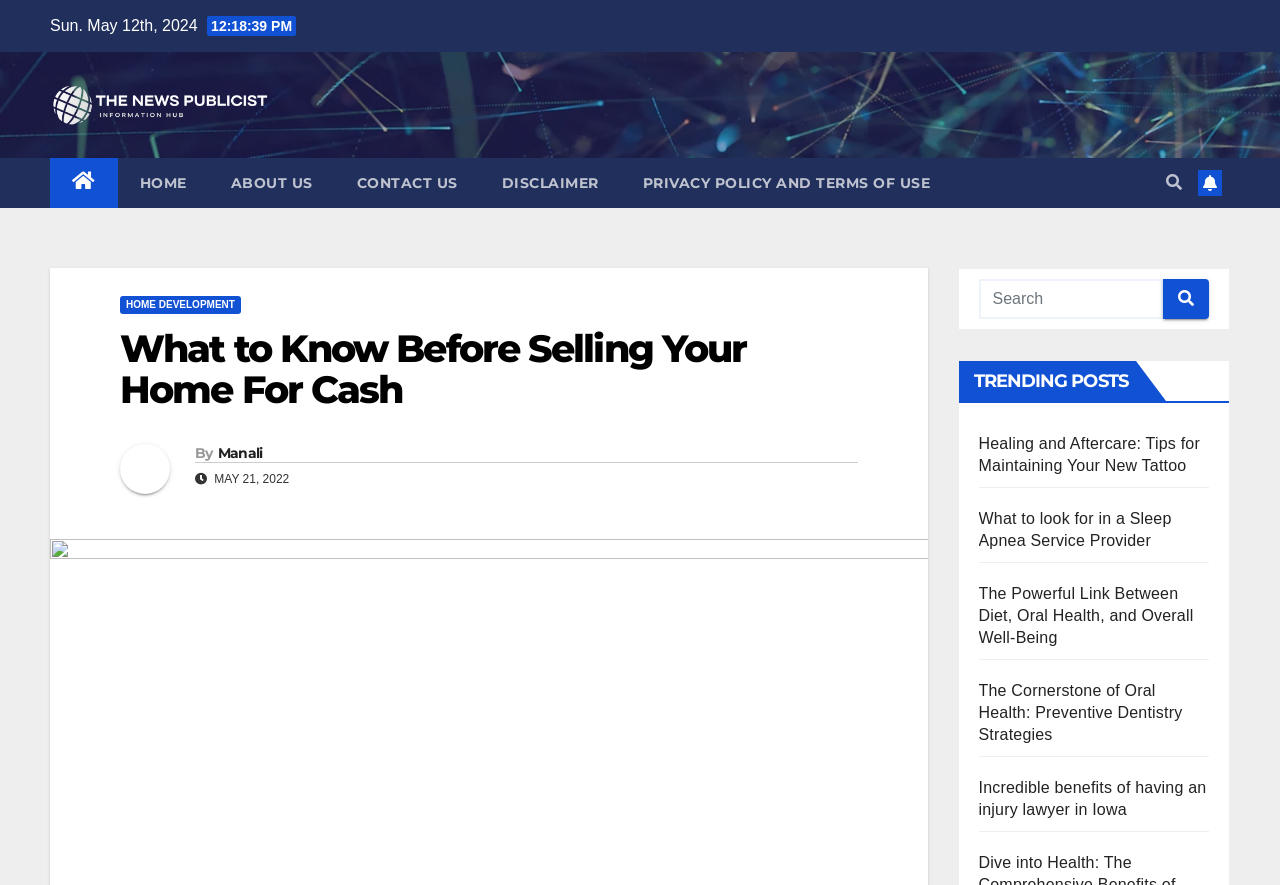Locate and provide the bounding box coordinates for the HTML element that matches this description: "Contact Us".

[0.261, 0.178, 0.375, 0.235]